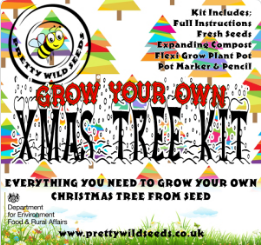Provide a comprehensive description of the image.

This image showcases the "Grow Your Own Xmas Tree Kit" from Pretty Wild Seeds, designed for gardening enthusiasts looking to cultivate their own Christmas tree from seed. The vibrant, festive design features a bee logo and colorful Christmas trees in the background. Text details the kit's contents, which include full instructions, fresh seeds, expanding compost, a flexi grow plant pot, and a pot marker and pencil, emphasizing that it contains everything needed to successfully grow a Christmas tree. The tagline encourages users with the phrase "EVERYTHING YOU NEED TO GROW YOUR OWN CHRISTMAS TREE FROM SEED," creating an inviting and seasonal appeal. The image also includes a web address for further information, adding a practical element for potential customers.